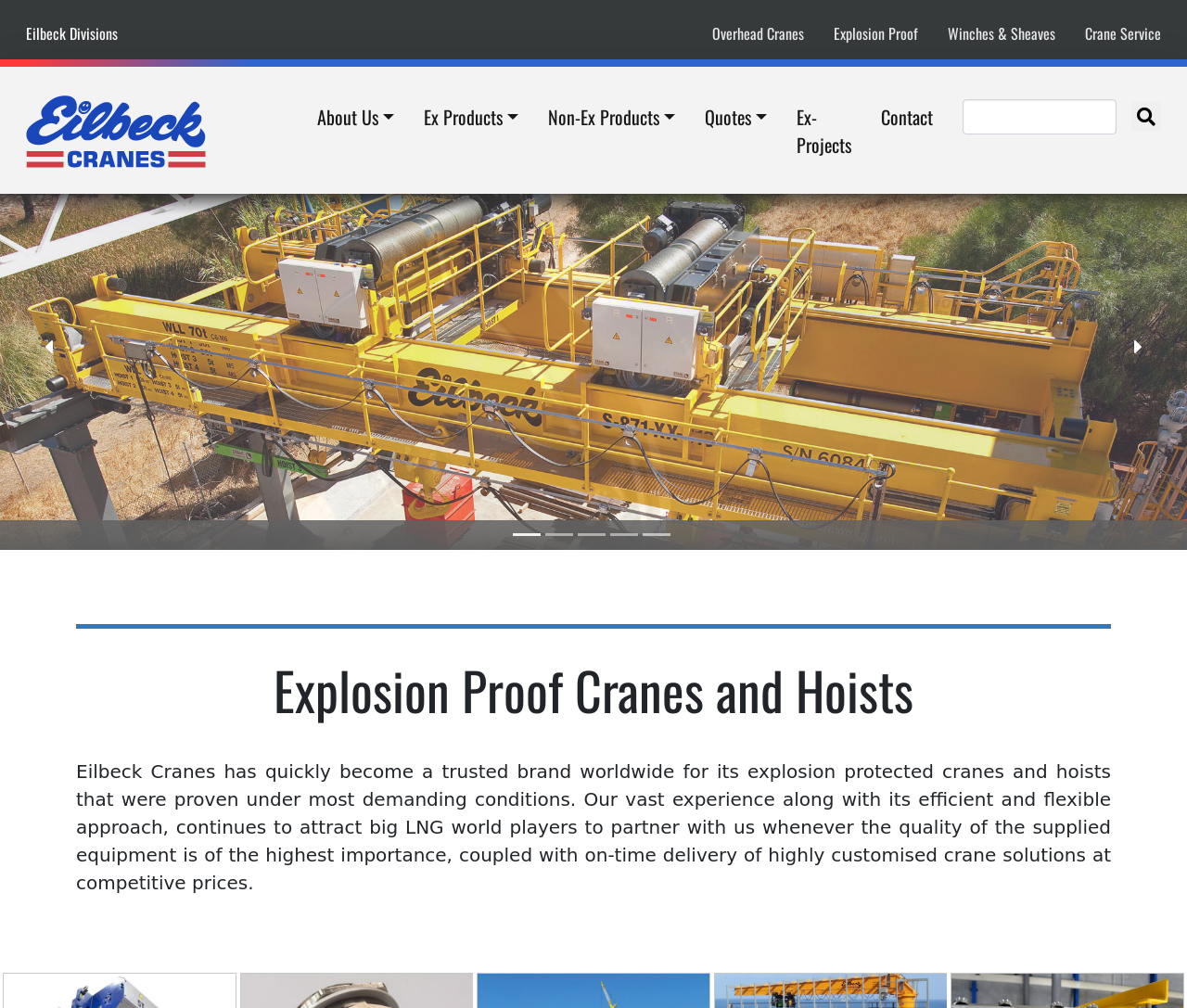Please find the bounding box coordinates of the clickable region needed to complete the following instruction: "Click on Overhead Cranes". The bounding box coordinates must consist of four float numbers between 0 and 1, i.e., [left, top, right, bottom].

[0.588, 0.015, 0.69, 0.052]